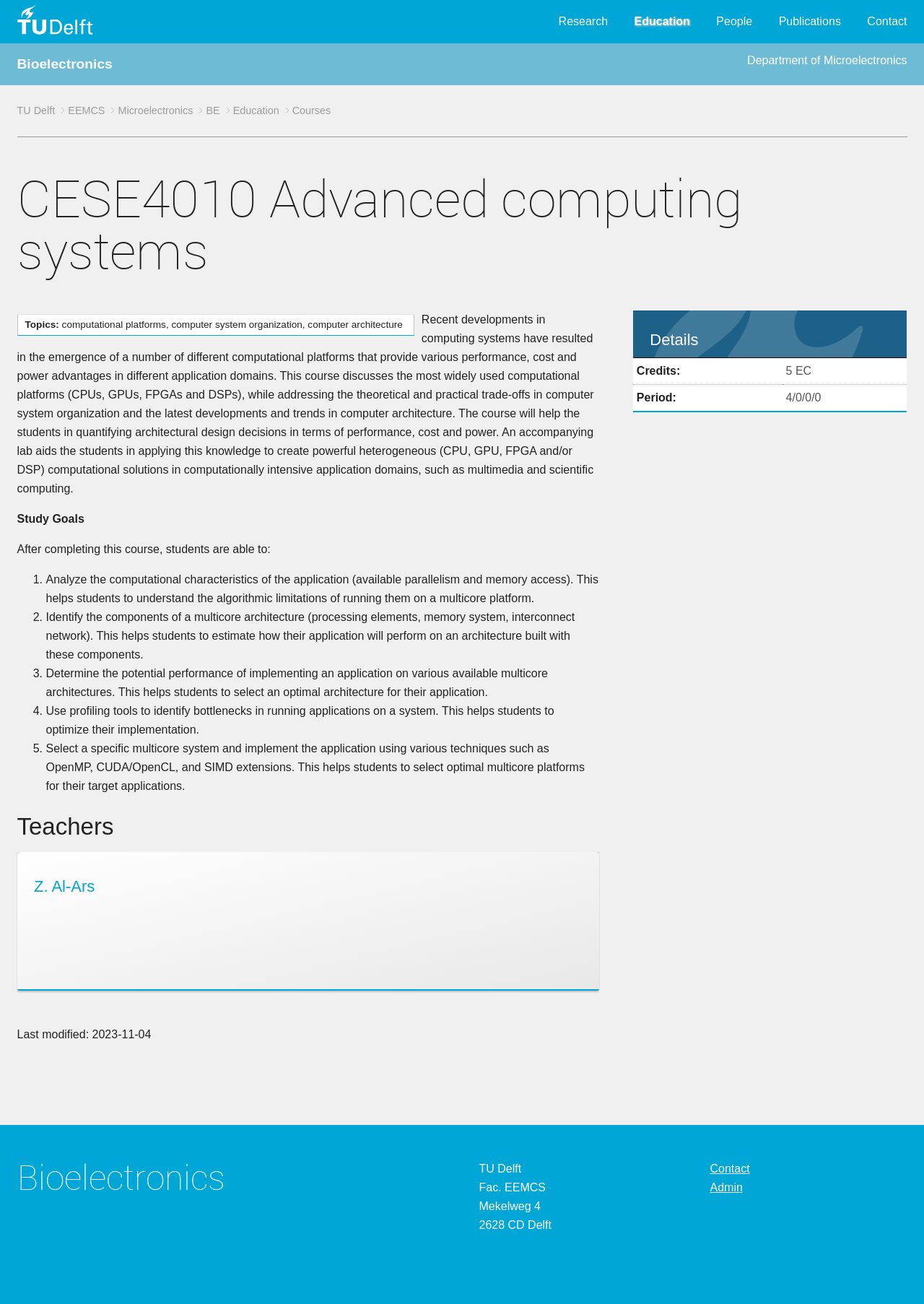Please analyze the image and give a detailed answer to the question:
What is the topic of the course CESE4010?

I found the answer by reading the StaticText 'Topics: computational platforms, computer system organization, computer architecture' under the article element, which describes the topics of the course CESE4010.